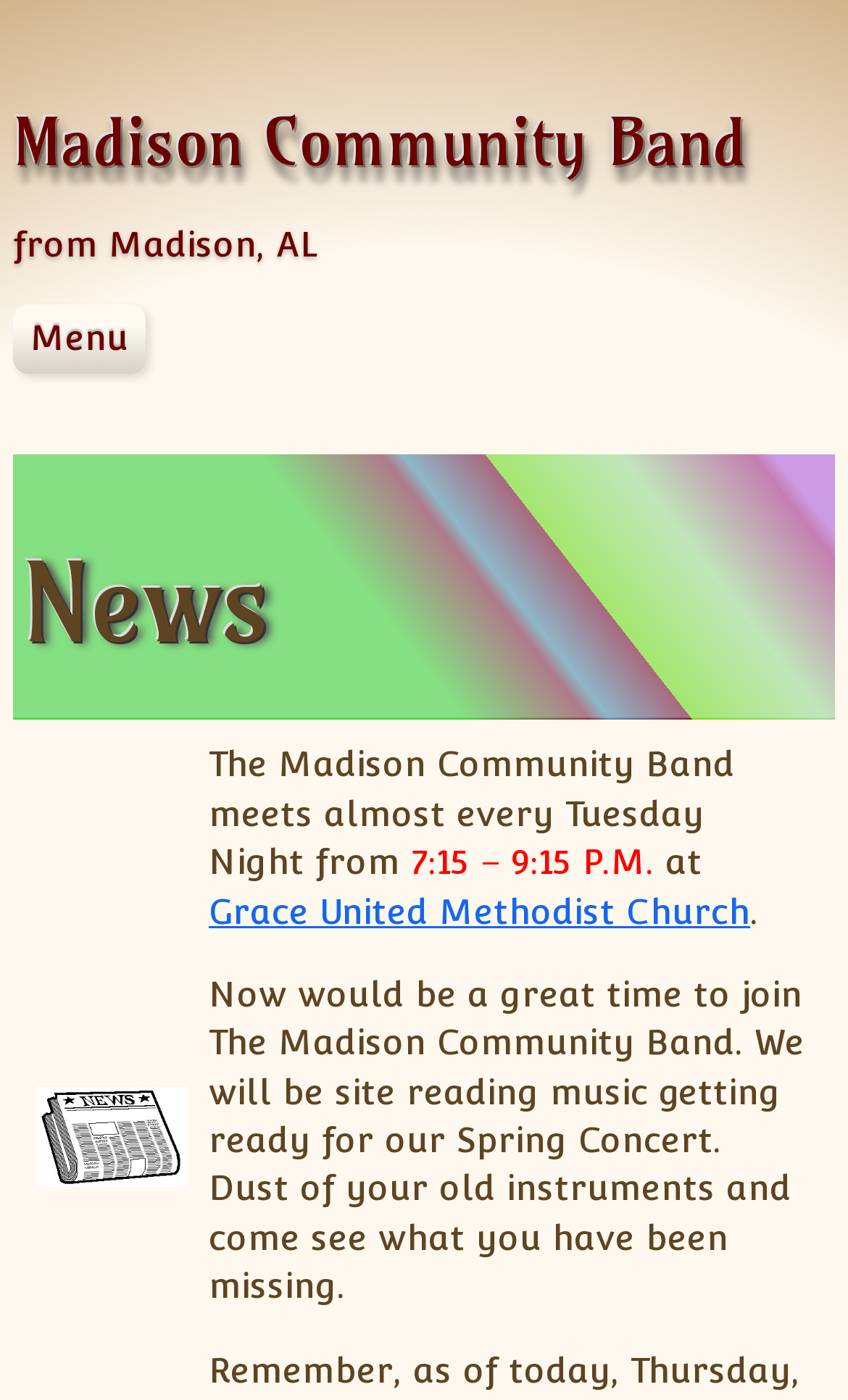What type of content is available in the 'News' section?
Using the image, answer in one word or phrase.

News articles